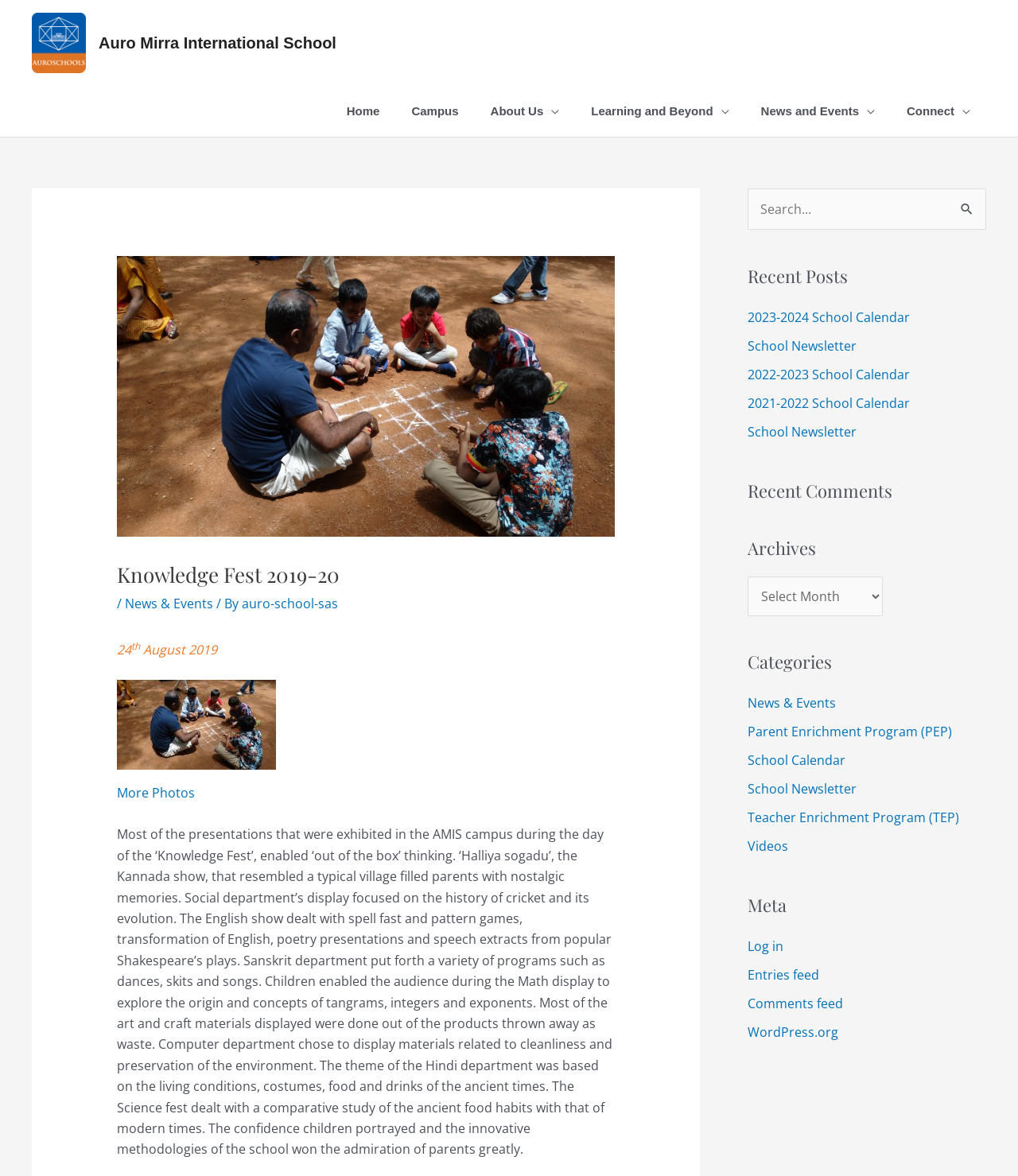Use the information in the screenshot to answer the question comprehensively: What is the date of the Knowledge Fest?

The date of the Knowledge Fest can be found in the text element that says '24th August 2019'. This element is located below the heading 'Knowledge Fest 2019-20'.